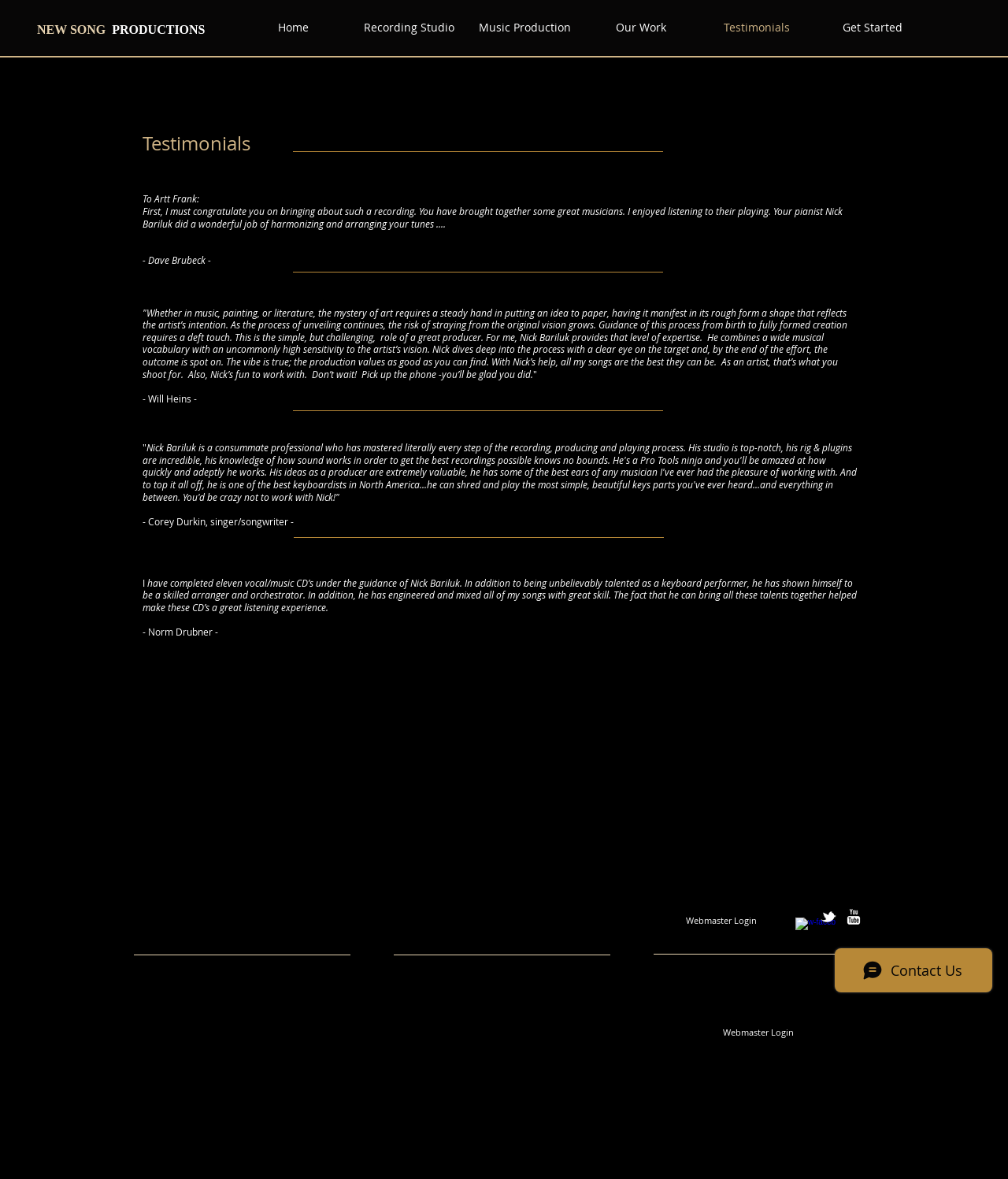Please find the bounding box coordinates of the section that needs to be clicked to achieve this instruction: "Visit Your Financial Advisor".

None